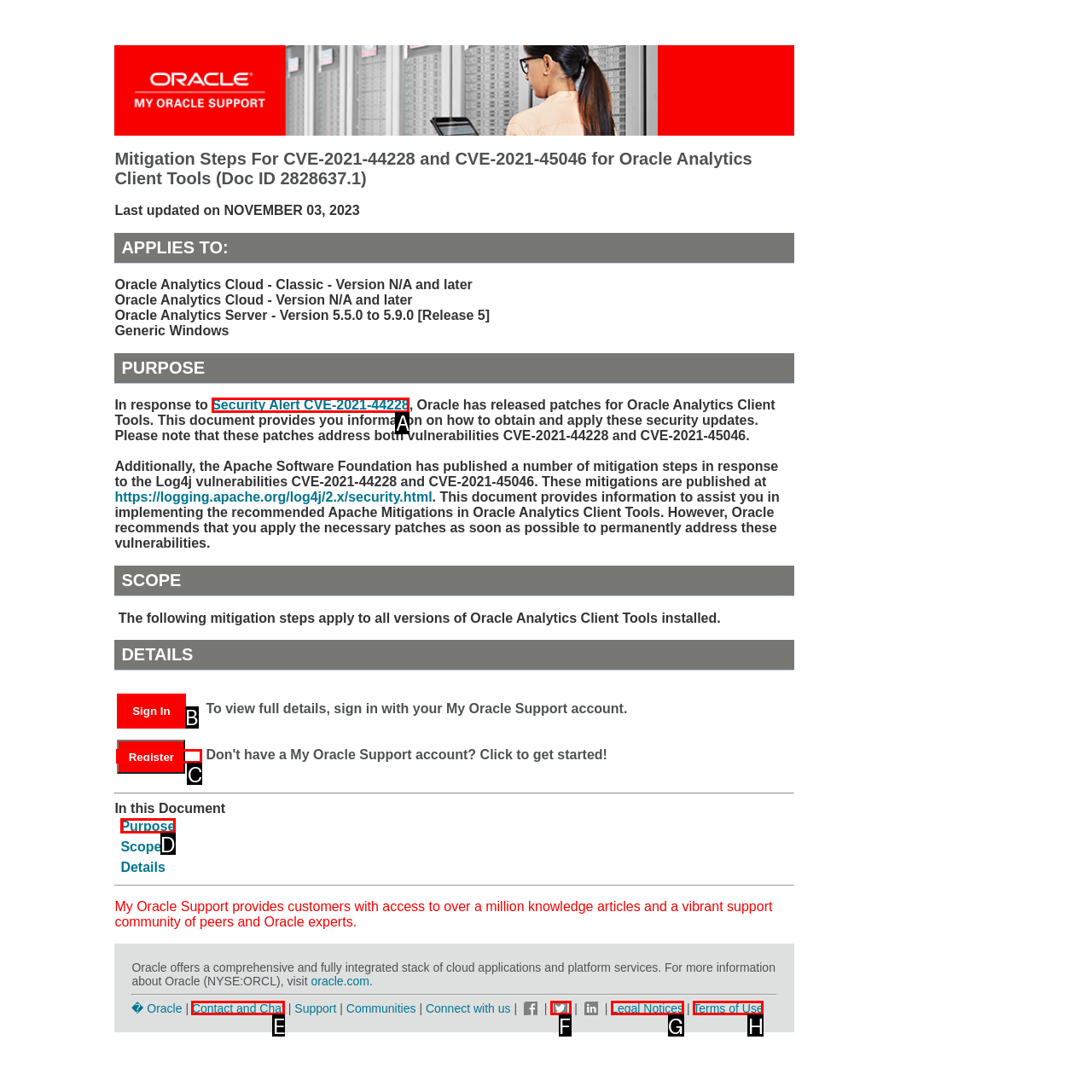Identify the correct letter of the UI element to click for this task: Register for a My Oracle Support account
Respond with the letter from the listed options.

C